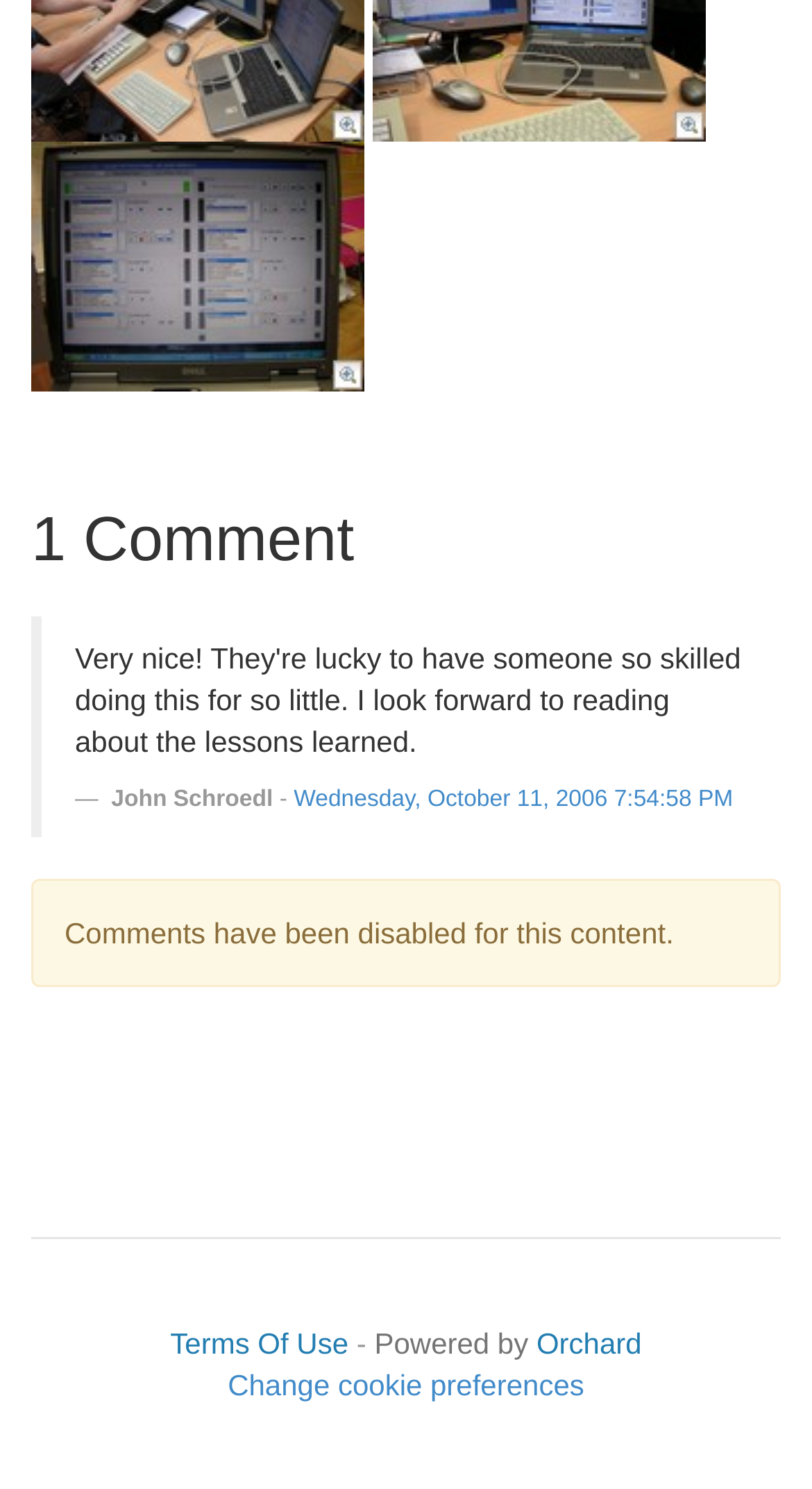When was the comment made?
Kindly offer a comprehensive and detailed response to the question.

I obtained the answer by looking at the time element within the blockquote element, which contains the timestamp of the comment, and found the link element that says 'Wednesday, October 11, 2006 7:54:58 PM', which is the exact time the comment was made.